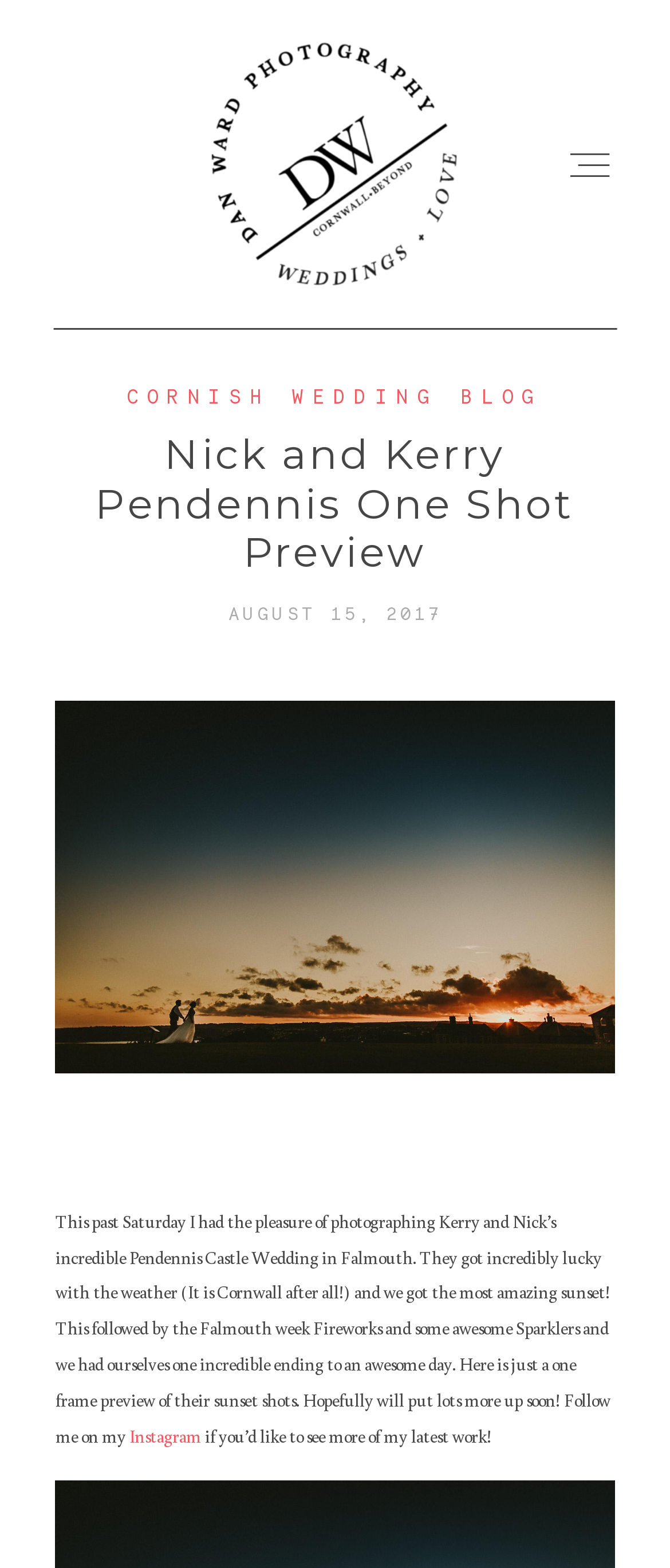Determine the bounding box coordinates for the clickable element to execute this instruction: "Follow the photographer on Instagram". Provide the coordinates as four float numbers between 0 and 1, i.e., [left, top, right, bottom].

[0.193, 0.908, 0.301, 0.923]